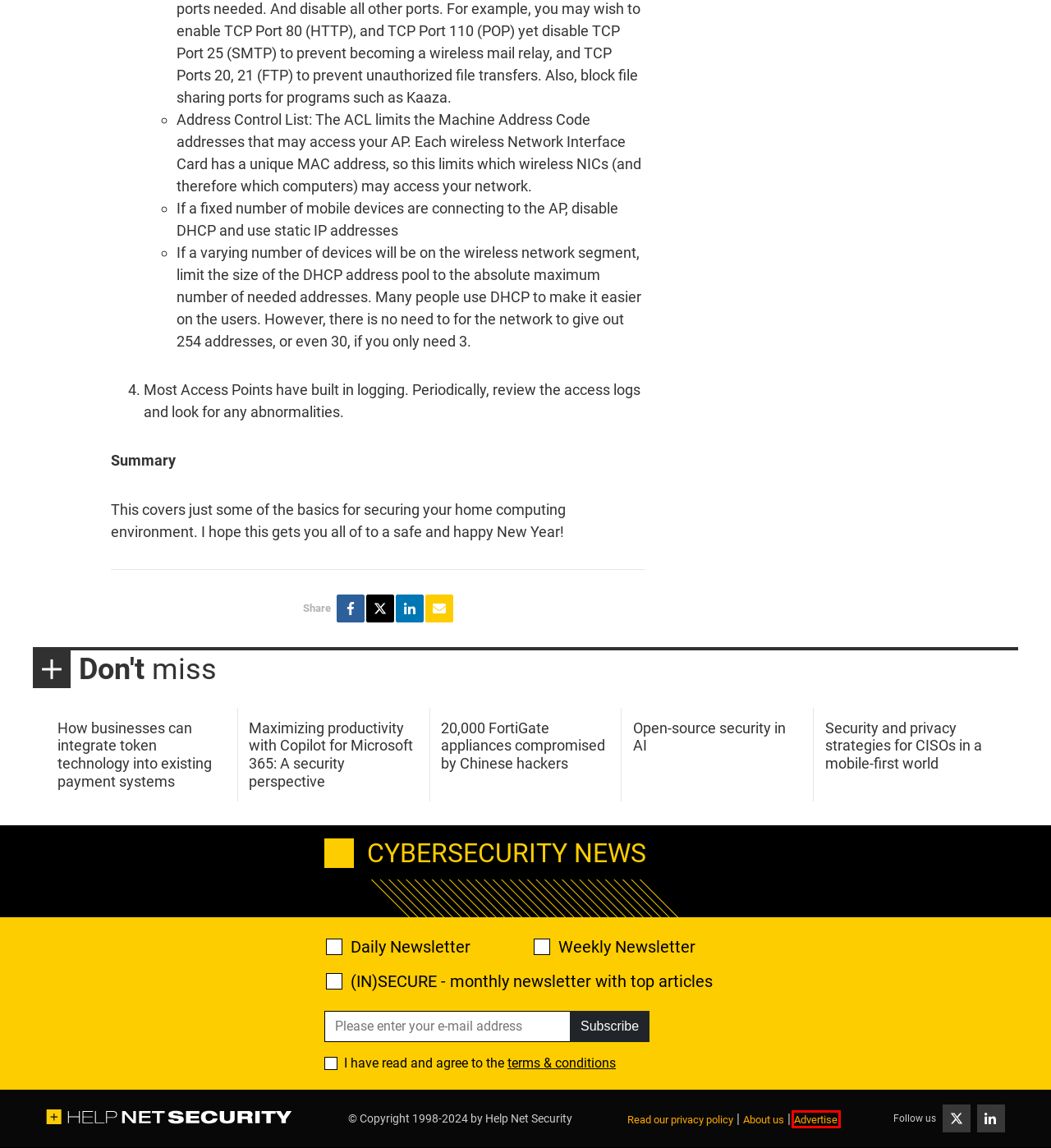You have been given a screenshot of a webpage with a red bounding box around a UI element. Select the most appropriate webpage description for the new webpage that appears after clicking the element within the red bounding box. The choices are:
A. Advertise - Help Net Security
B. Open-source security in AI - Help Net Security
C. Industry news Archives - Help Net Security
D. eBook: Do you have what it takes to lead in cybersecurity? - Help Net Security
E. Security and privacy strategies for CISOs in a mobile-first world - Help Net Security
F. Privacy Policy - Help Net Security
G. About us - Help Net Security
H. 20,000 FortiGate appliances compromised by Chinese hackers - Help Net Security

A